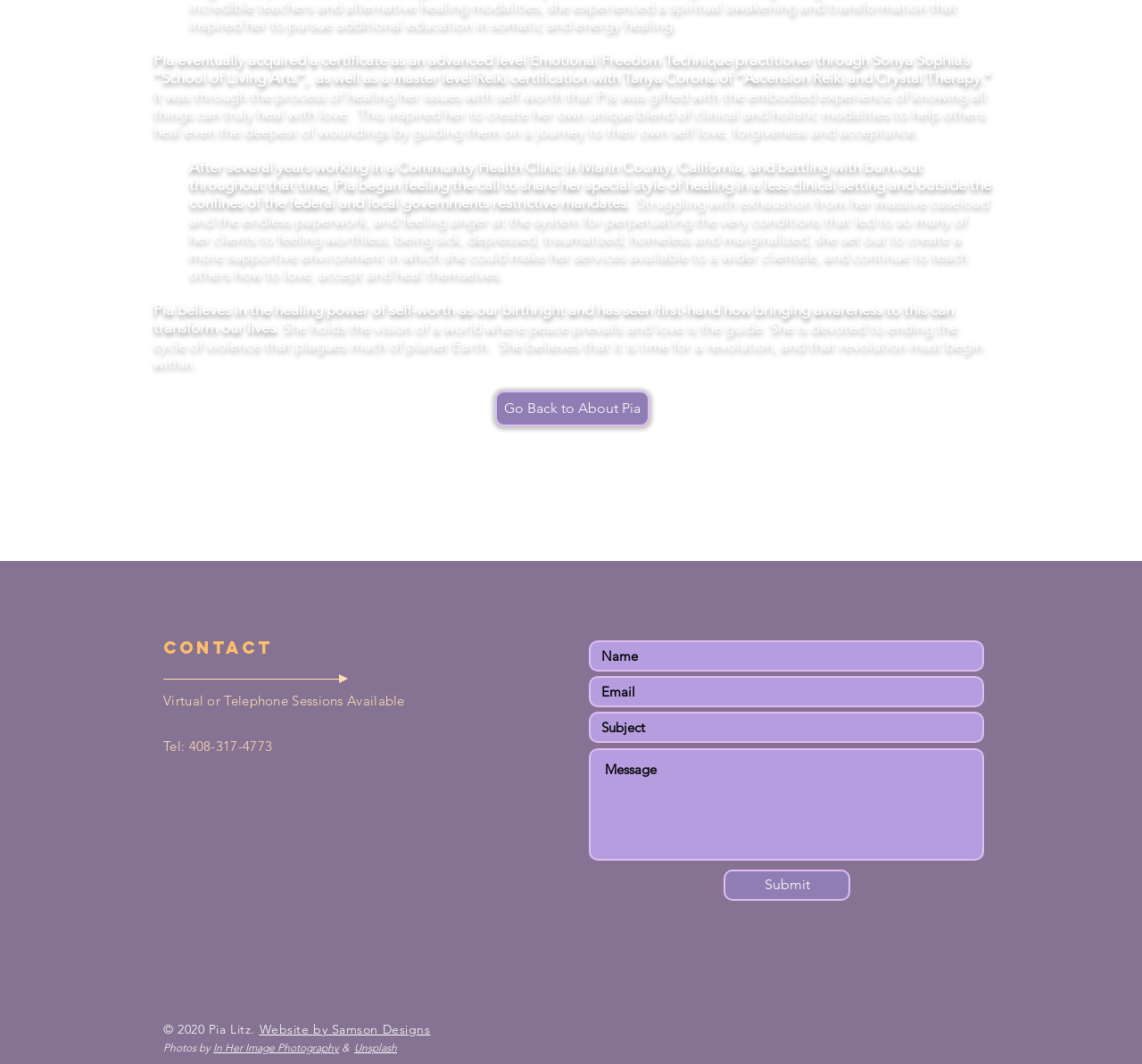Use a single word or phrase to answer the question: What is the copyright year of the webpage?

2020